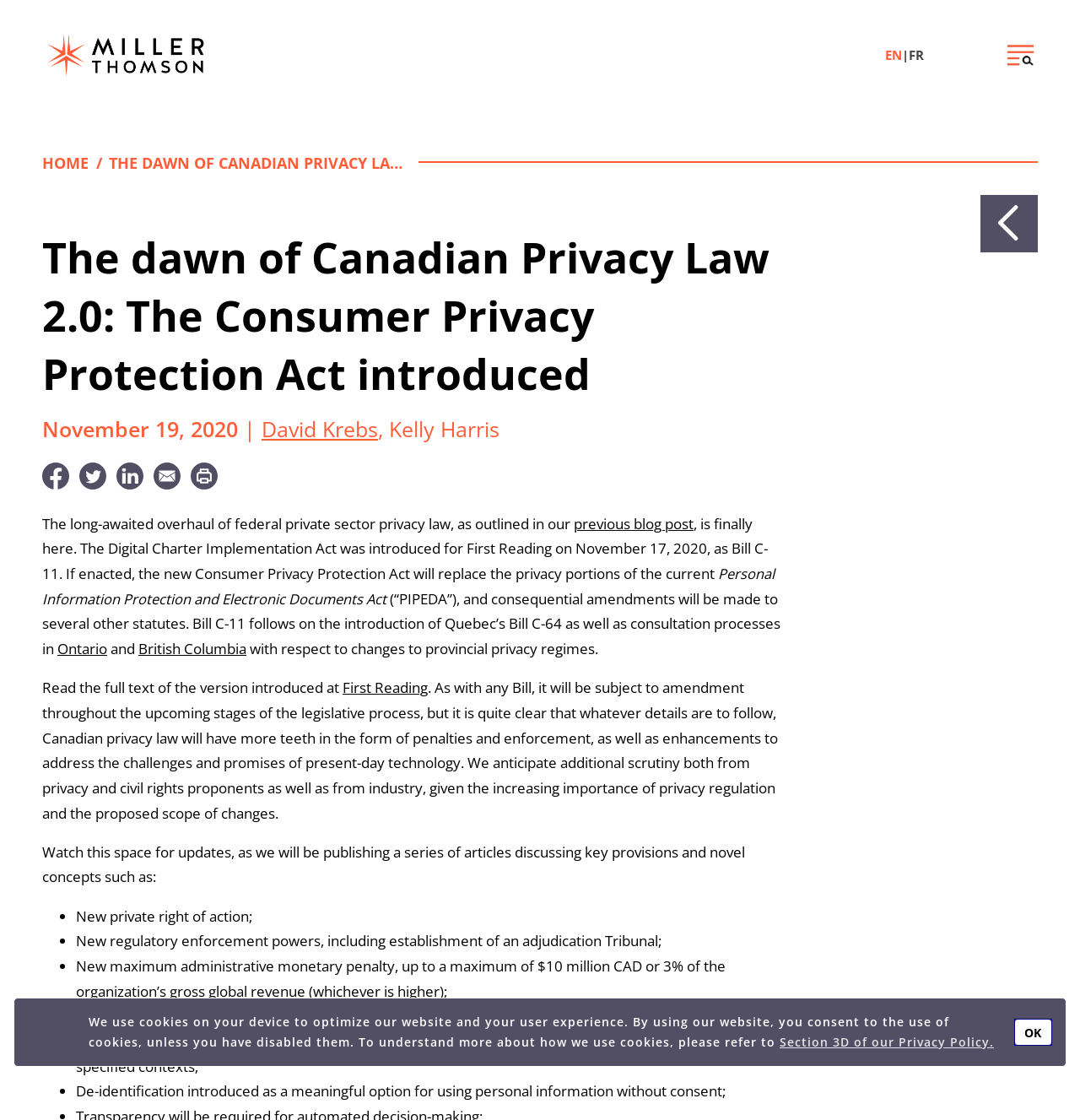Locate the bounding box of the UI element based on this description: "David Krebs". Provide four float numbers between 0 and 1 as [left, top, right, bottom].

[0.242, 0.371, 0.35, 0.395]